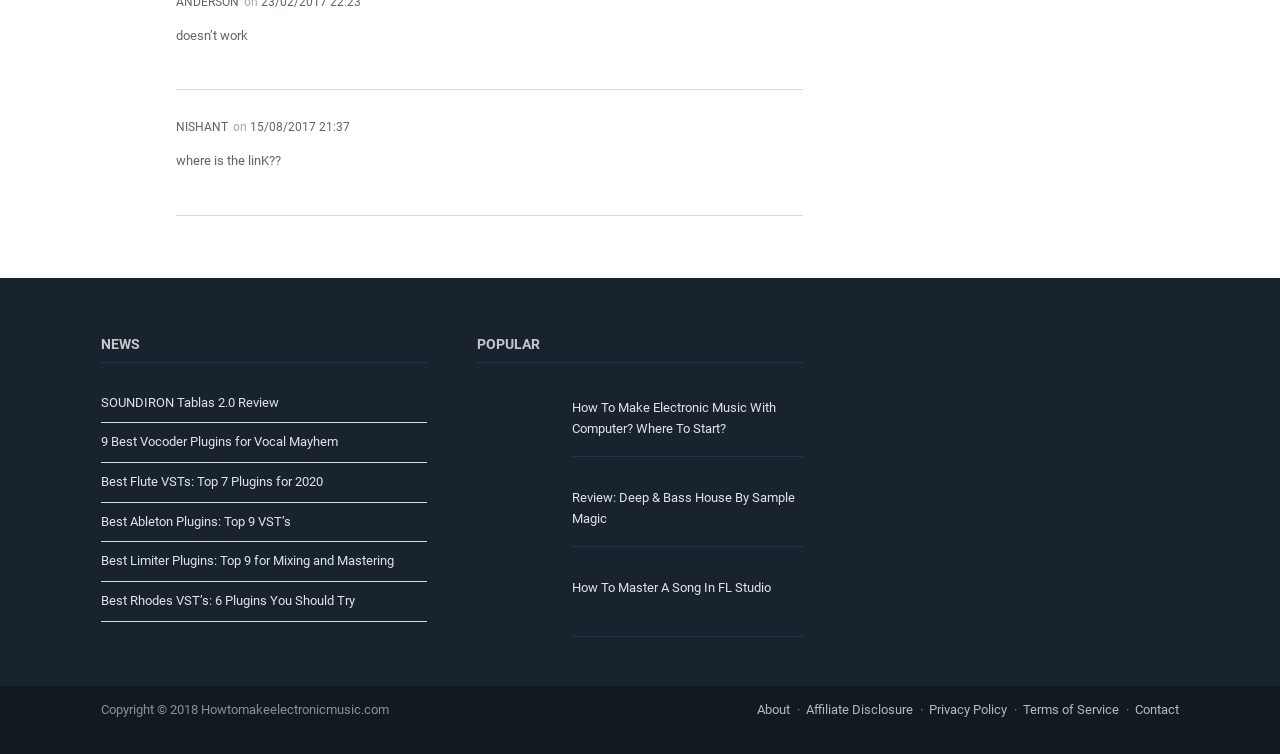Identify the bounding box coordinates for the UI element mentioned here: "Terms of Service". Provide the coordinates as four float values between 0 and 1, i.e., [left, top, right, bottom].

[0.799, 0.931, 0.874, 0.951]